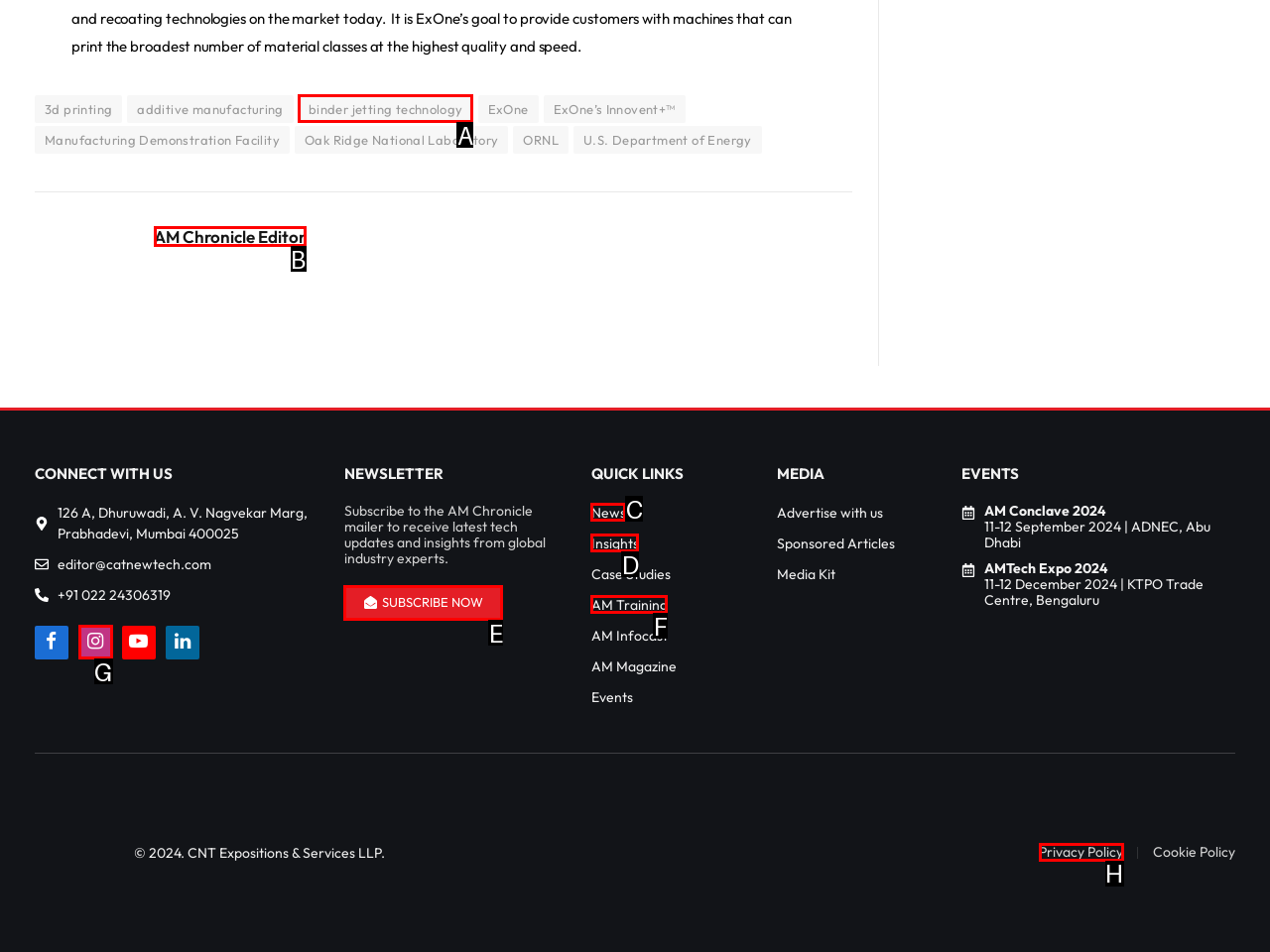Among the marked elements in the screenshot, which letter corresponds to the UI element needed for the task: Subscribe to the AM Chronicle mailer?

E